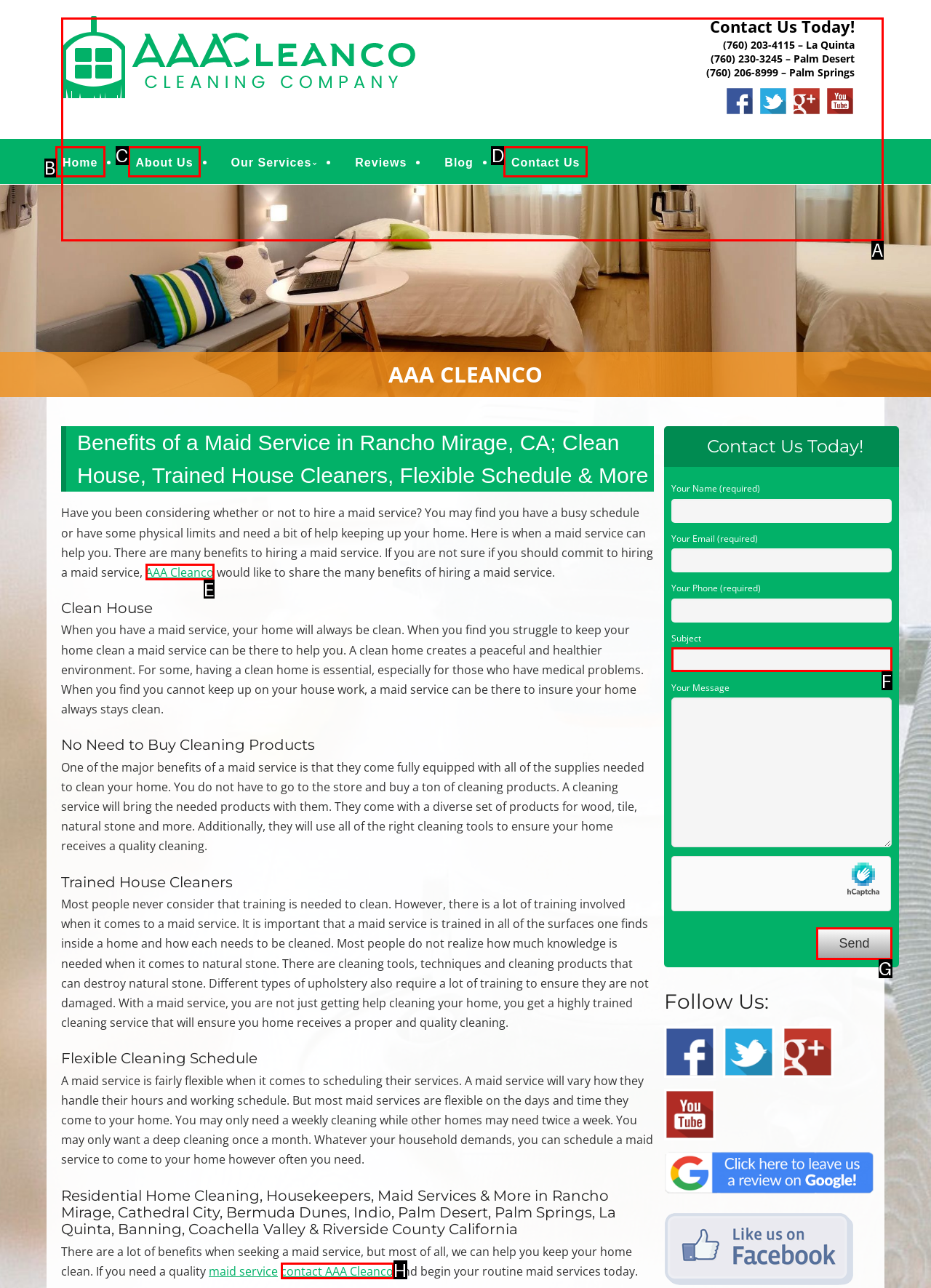Choose the letter of the element that should be clicked to complete the task: Send a message
Answer with the letter from the possible choices.

G